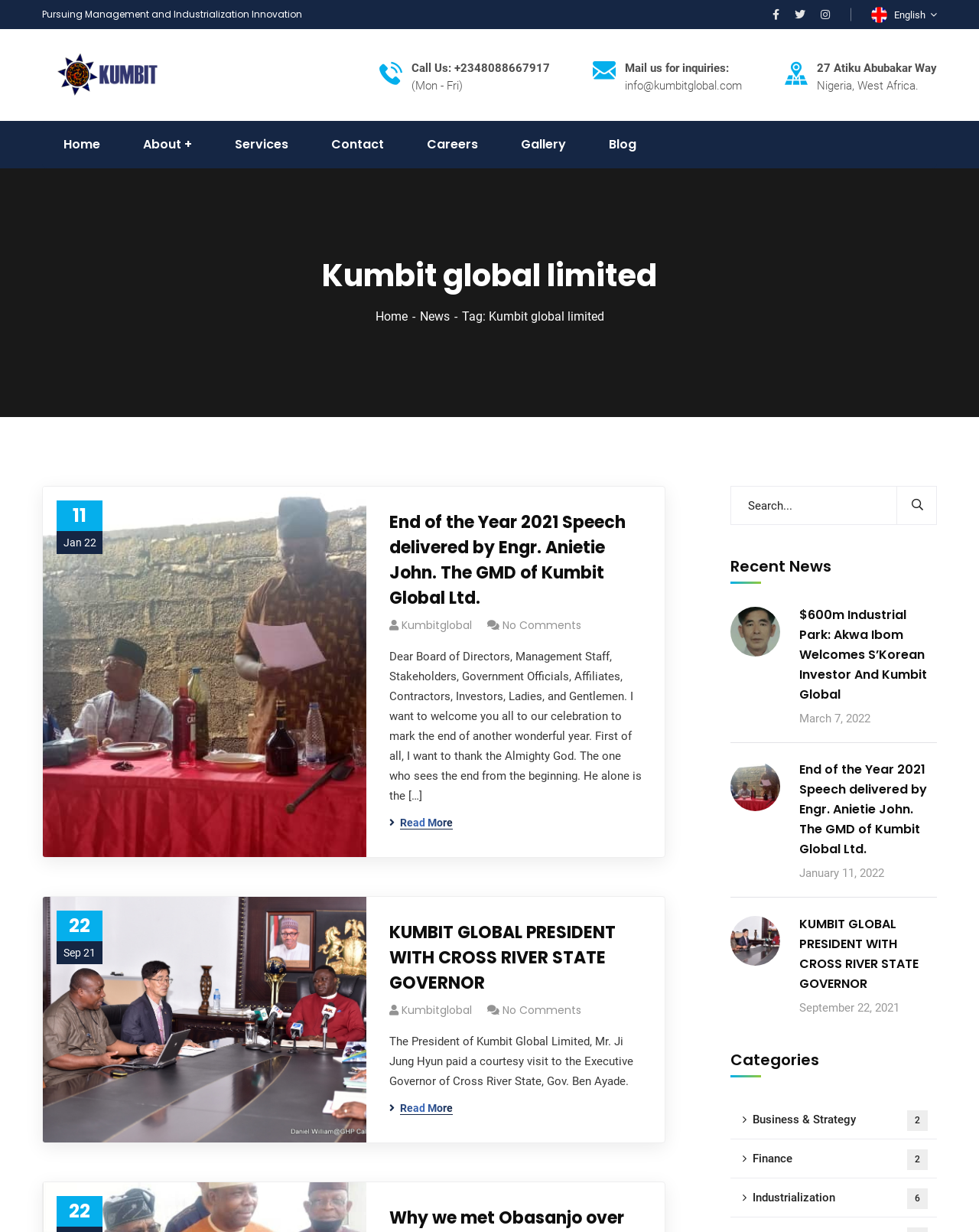Based on the image, provide a detailed response to the question:
What is the phone number for contact?

The phone number for contact can be found in the middle section of the webpage, where it is written as 'Call Us: +2348088667917'.